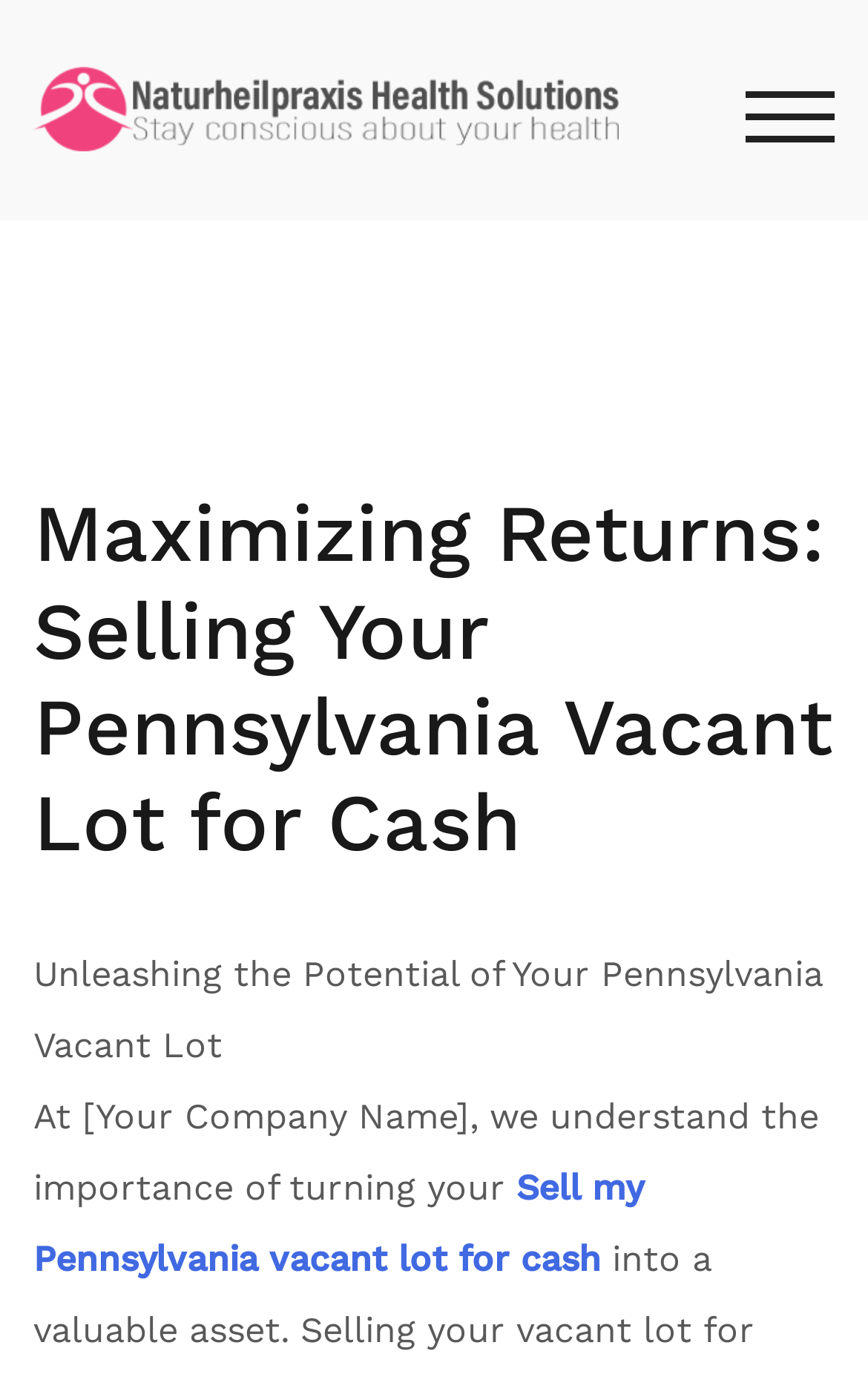What is the relationship between Naturheilpraxis Health Solutions and the webpage content?
Answer the question with a detailed explanation, including all necessary information.

The webpage has a link and an image with the text 'Naturheilpraxis Health Solutions', but it is unclear what relationship this entity has with the content of the webpage, which is focused on selling vacant lots in Pennsylvania.